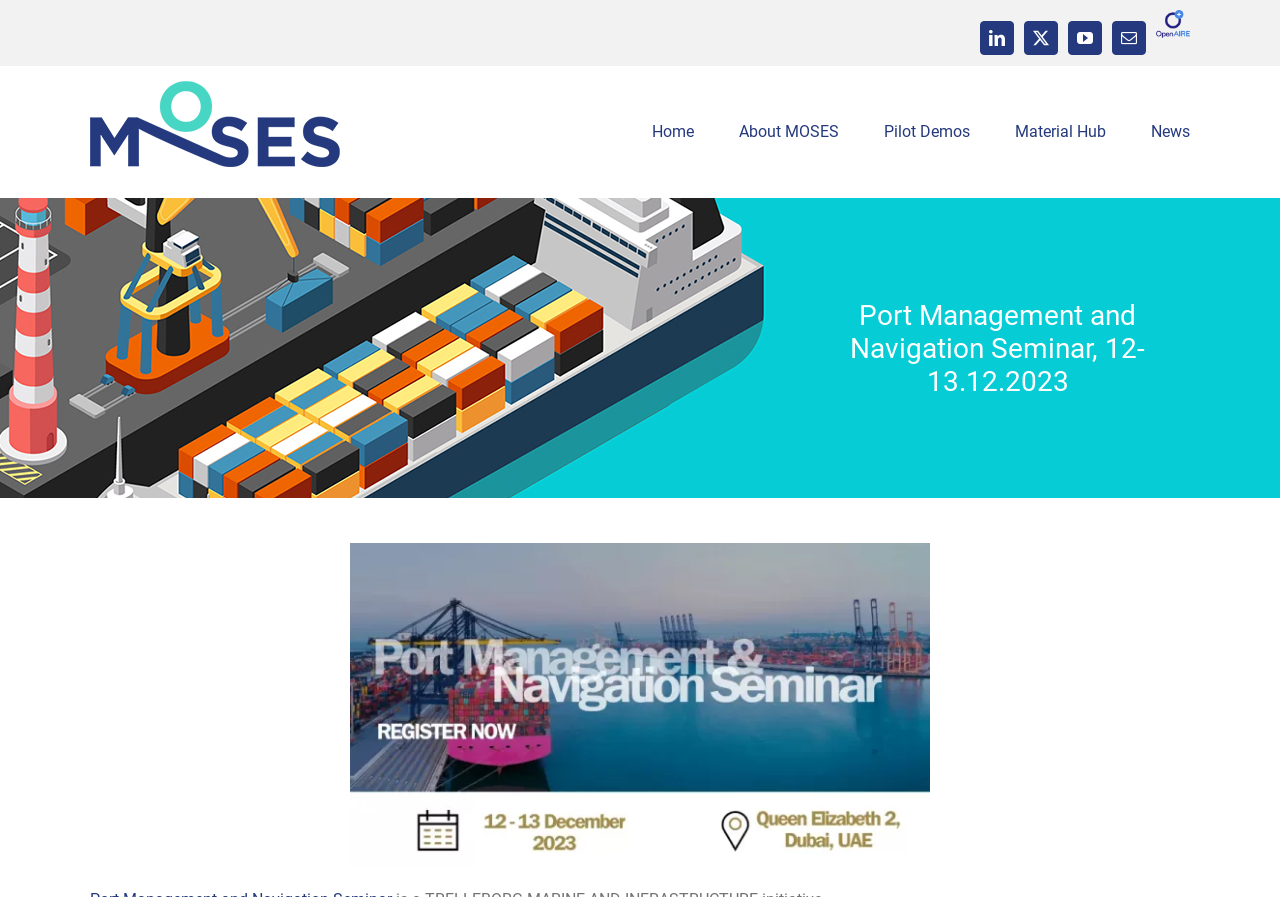Answer the question briefly using a single word or phrase: 
What is the last menu item in the main menu?

News